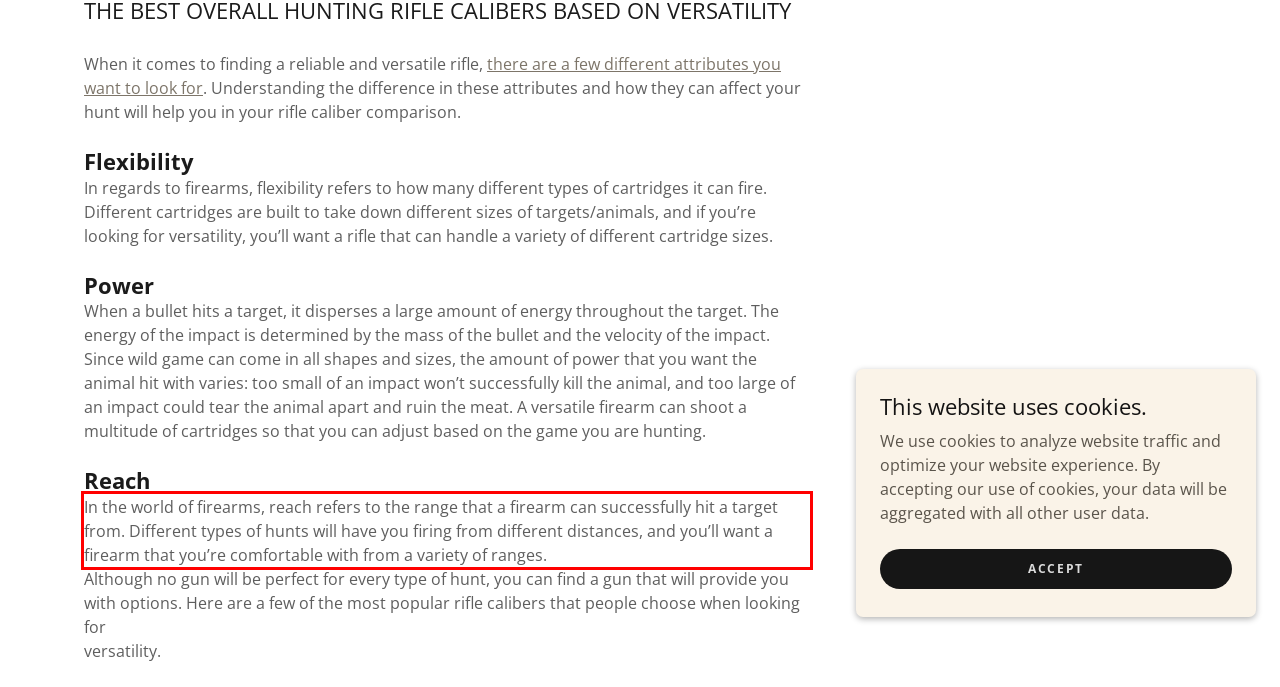Examine the webpage screenshot and use OCR to recognize and output the text within the red bounding box.

In the world of firearms, reach refers to the range that a firearm can successfully hit a target from. Different types of hunts will have you firing from different distances, and you’ll want a firearm that you’re comfortable with from a variety of ranges.